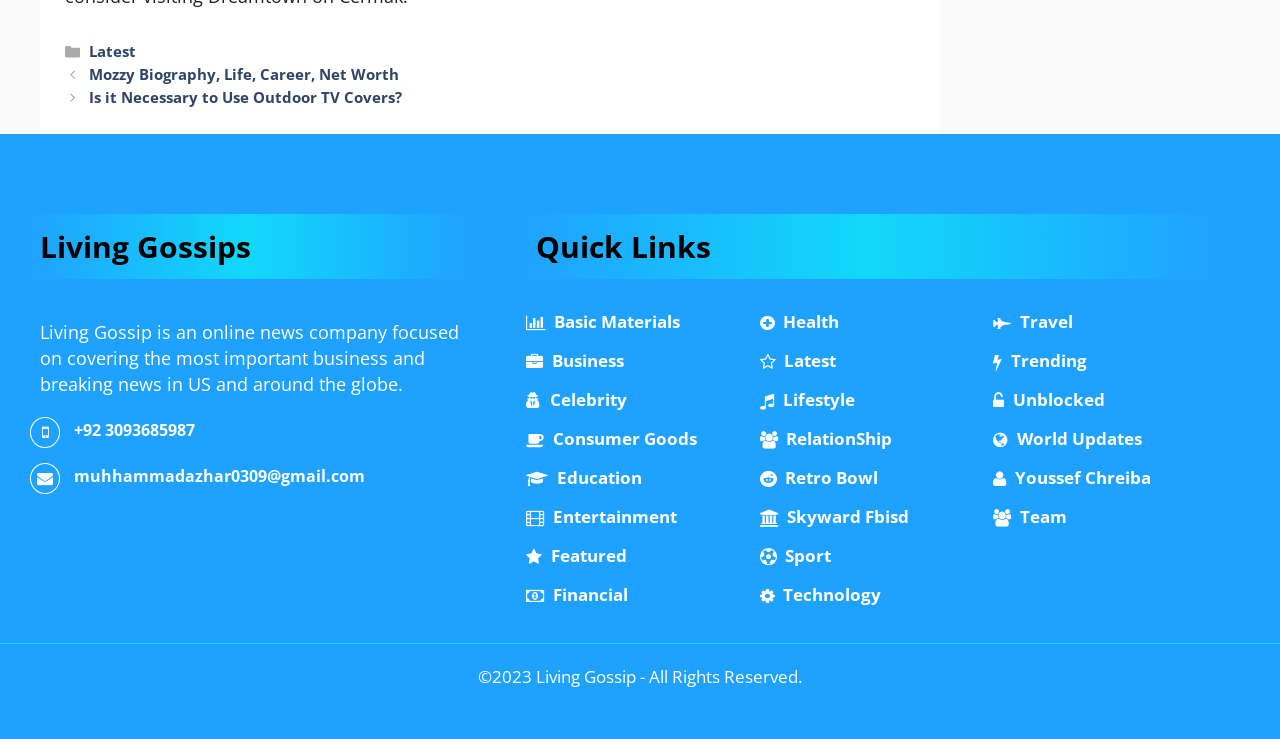Bounding box coordinates should be in the format (top-left x, top-left y, bottom-right x, bottom-right y) and all values should be floating point numbers between 0 and 1. Determine the bounding box coordinate for the UI element described as: Celebrity

[0.411, 0.525, 0.489, 0.556]